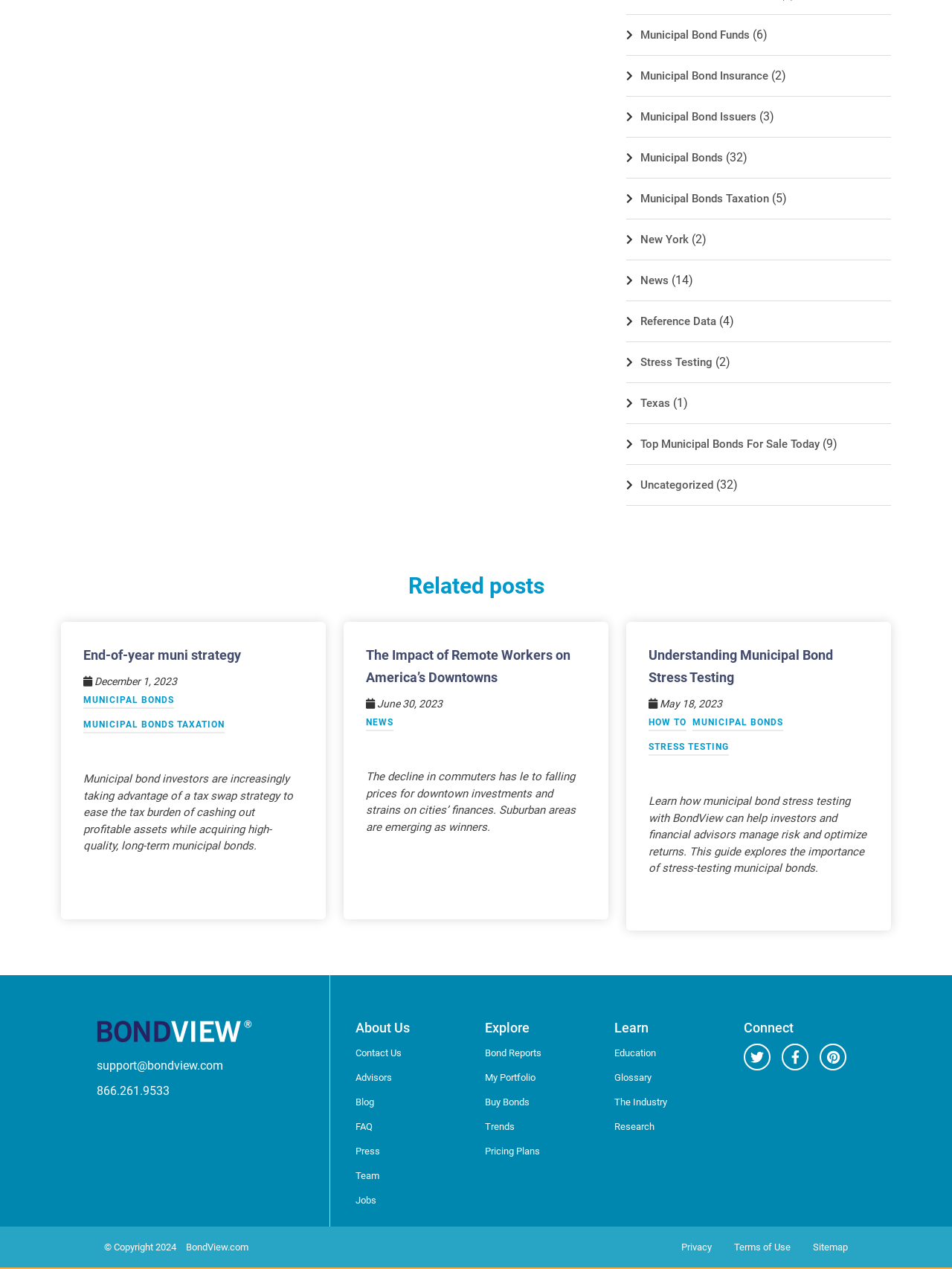Highlight the bounding box coordinates of the element that should be clicked to carry out the following instruction: "Read the previous post about Problems of the Judiciary in Nigeria and Solutions". The coordinates must be given as four float numbers ranging from 0 to 1, i.e., [left, top, right, bottom].

None